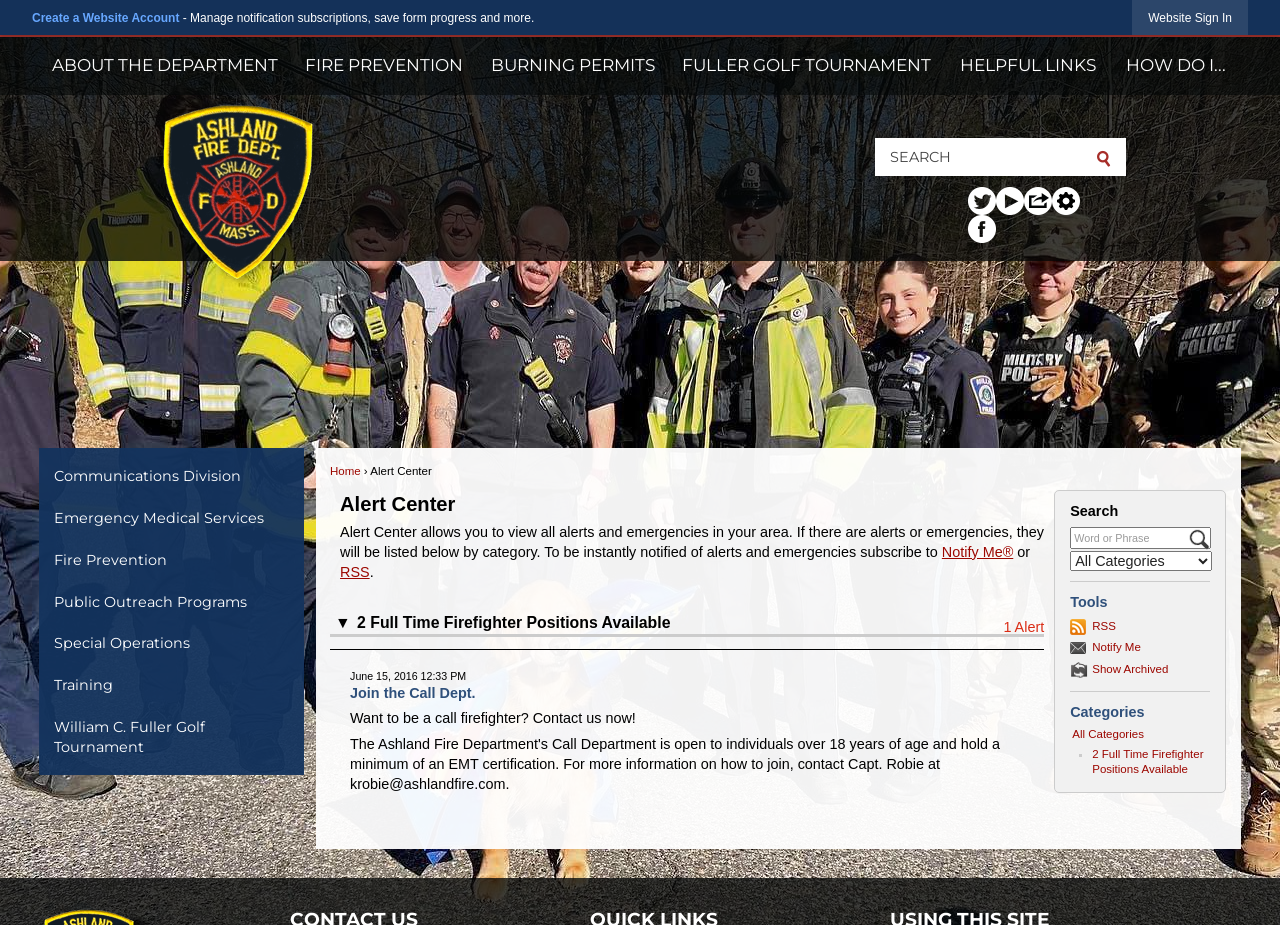Provide a brief response to the question below using one word or phrase:
What is the purpose of the Alert Center?

View alerts and emergencies